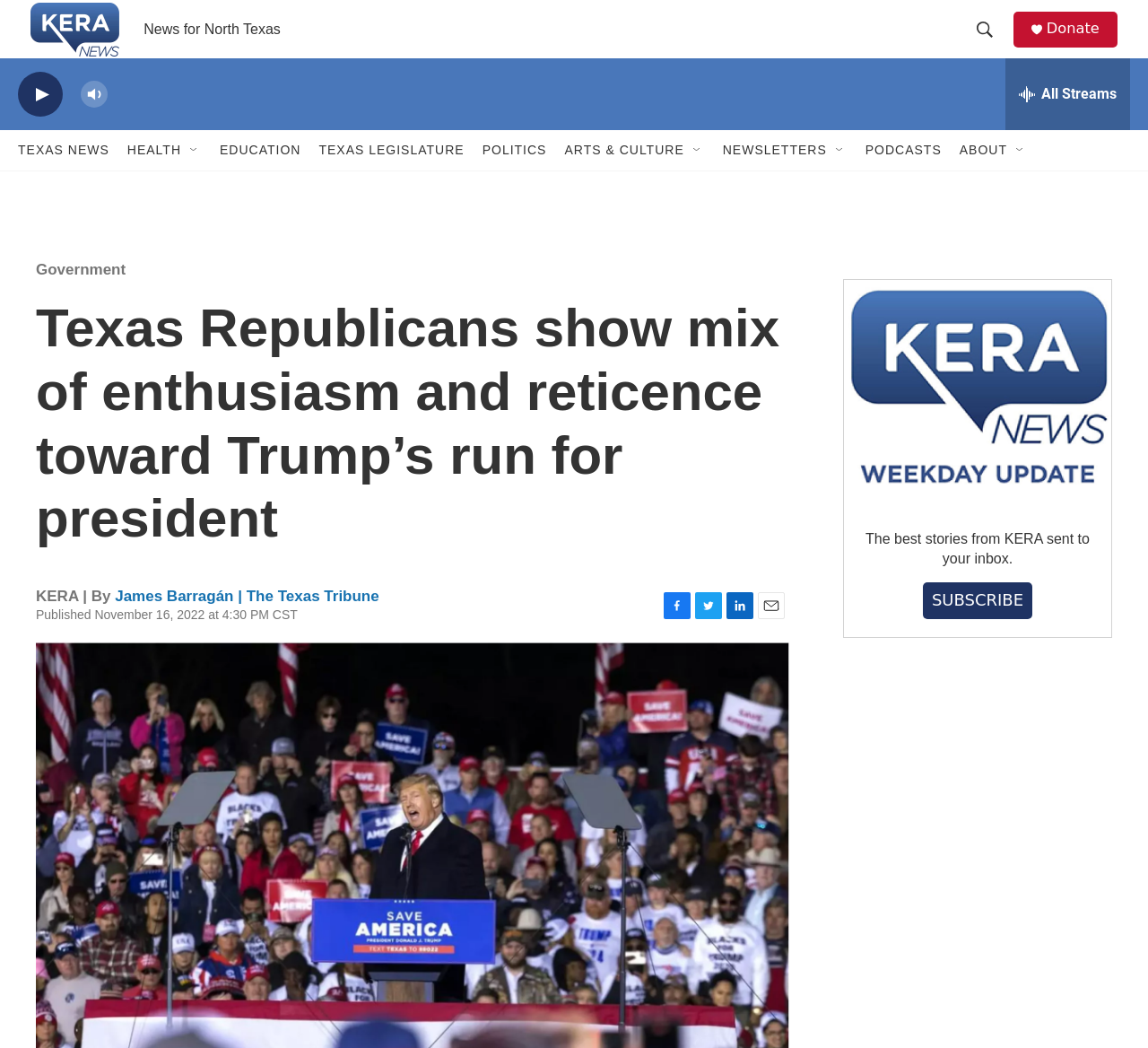Please identify the bounding box coordinates of the region to click in order to complete the task: "Donate to KERA". The coordinates must be four float numbers between 0 and 1, specified as [left, top, right, bottom].

[0.918, 0.036, 0.969, 0.054]